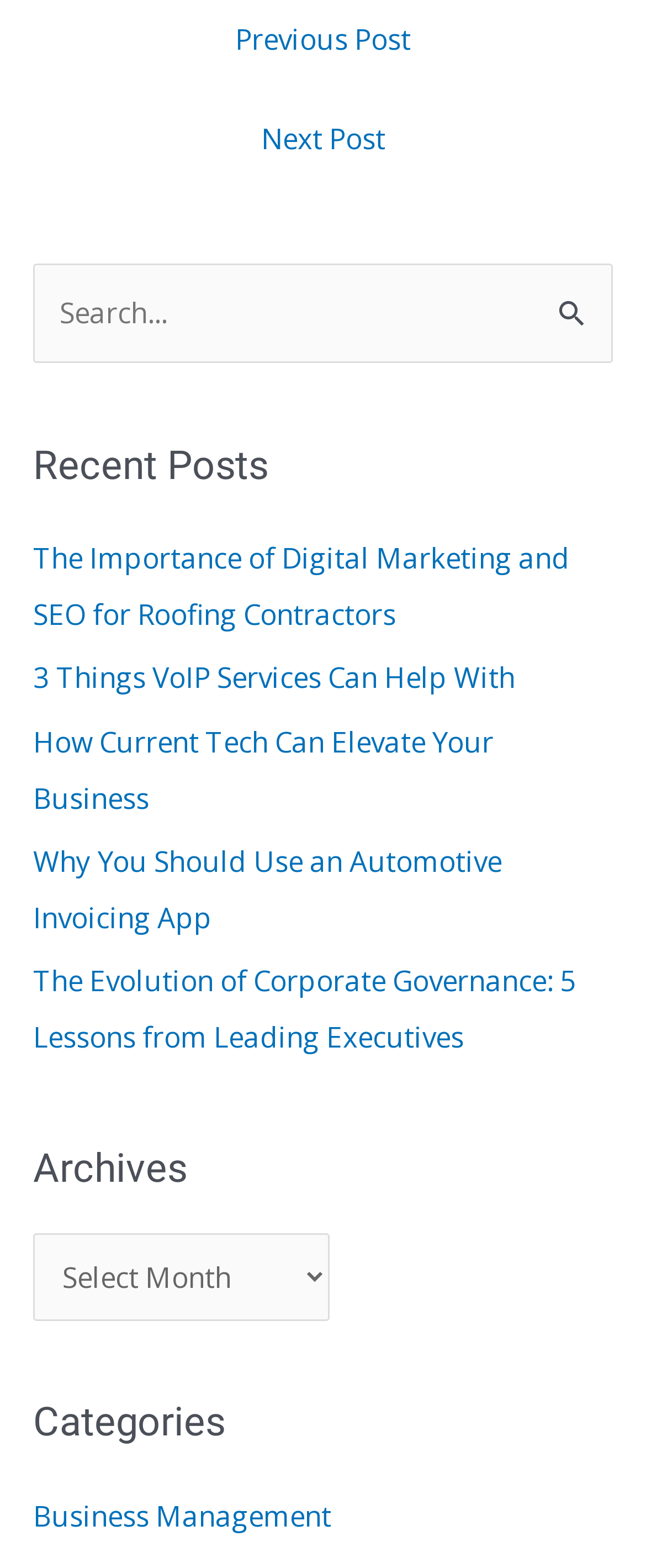Extract the bounding box for the UI element that matches this description: "parent_node: Search for: name="s" placeholder="Search..."".

[0.051, 0.168, 0.949, 0.231]